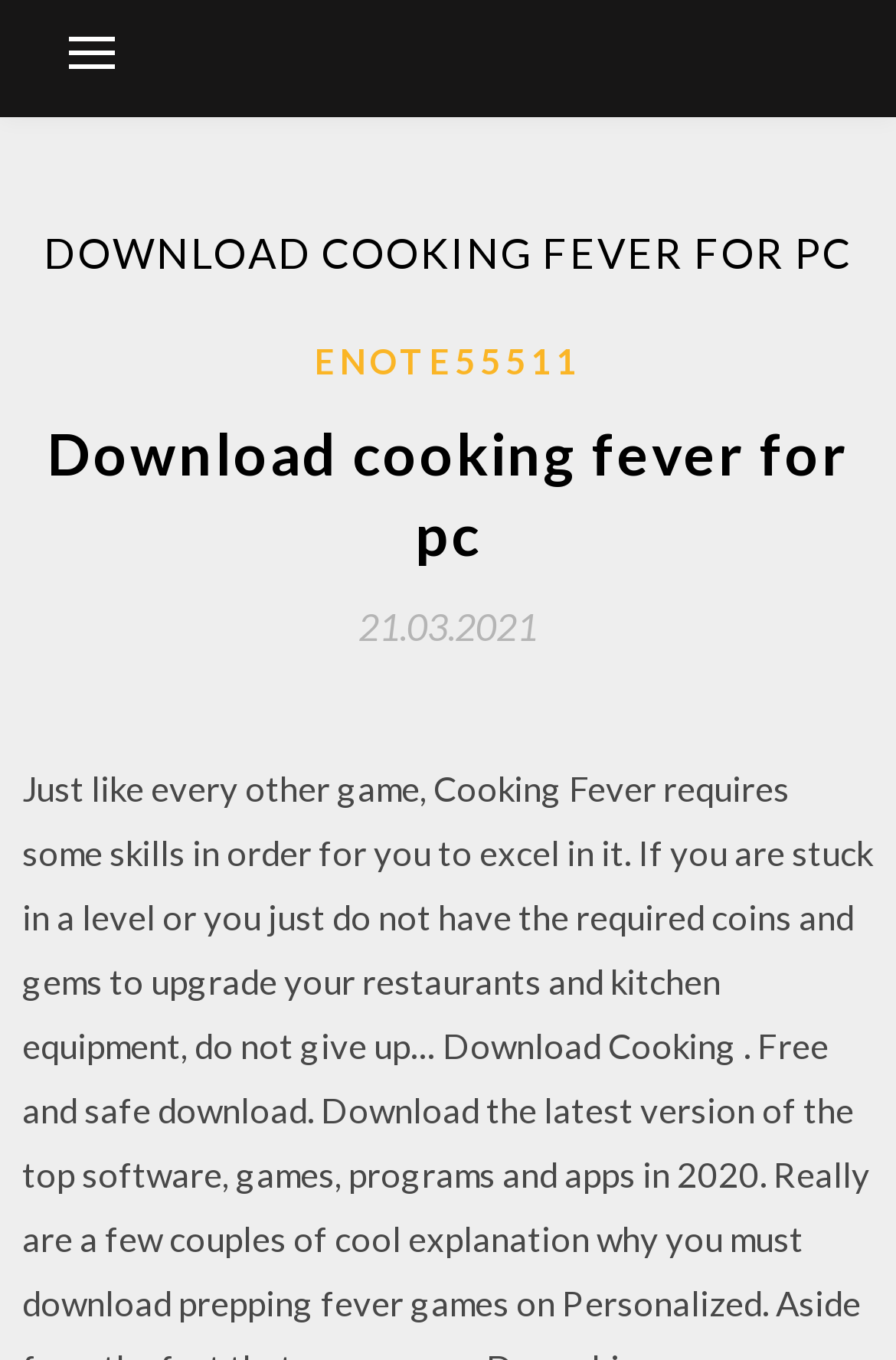Explain the features and main sections of the webpage comprehensively.

The webpage is about downloading Cooking Fever for PC, a fun game with 27 unique locations. At the top-left corner, there is a button for the primary menu. Below the button, there is a large header that spans almost the entire width of the page, with the title "DOWNLOAD COOKING FEVER FOR PC" in bold font. 

Underneath the header, there is a section with two links. The first link, "ENOTE55511", is located on the left side of the page, while the second link, "21.03.2021", is positioned slightly to the right of the first link. The second link also contains a time element. 

Further down, there is another heading that reads "Download cooking fever for pc", which is centered on the page. Overall, the webpage has a simple layout with a clear focus on providing information about the game and its download.